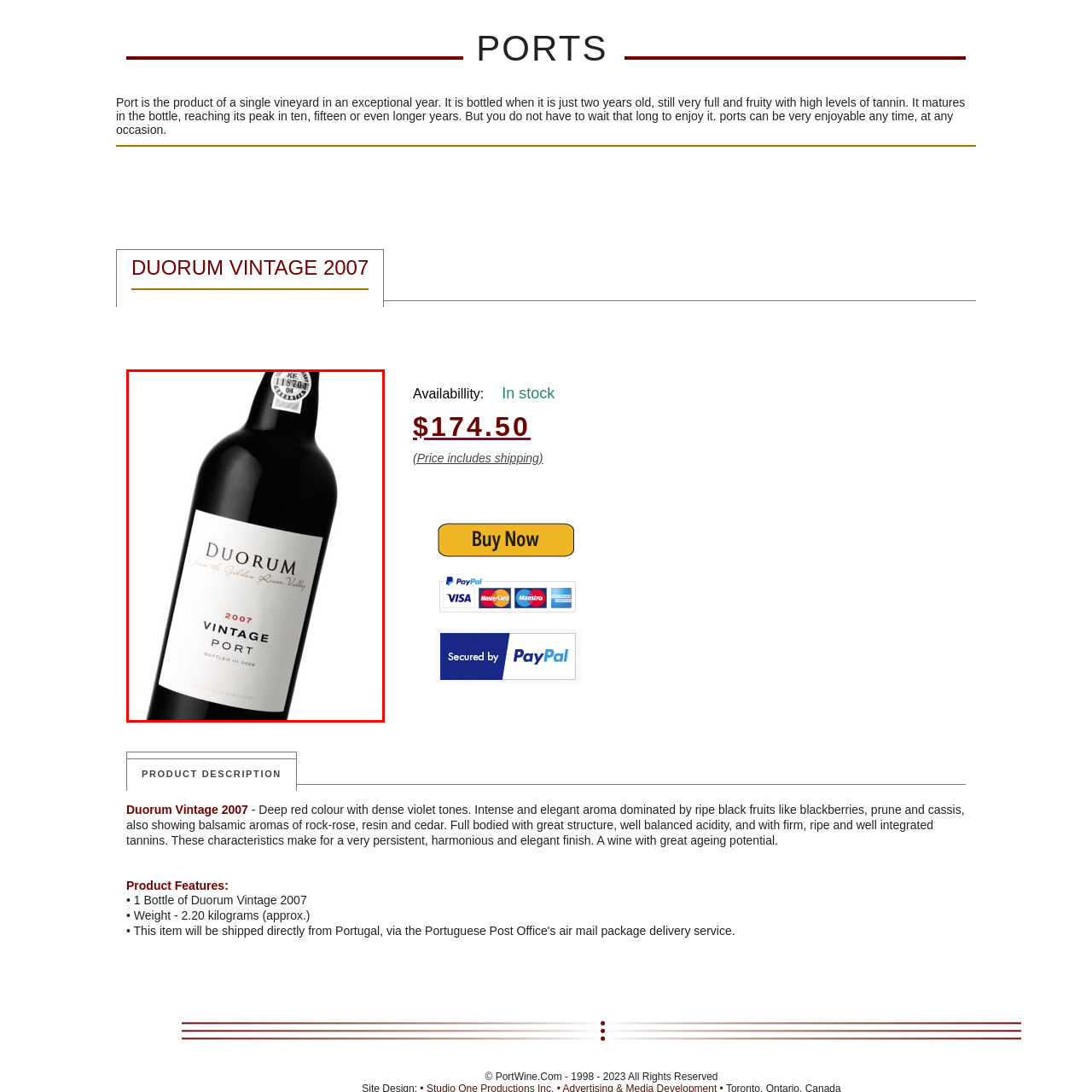Elaborate on the visual content inside the red-framed section with detailed information.

The image showcases a bottle of Duorum Vintage Port 2007, prominently featuring its elegant label. The label displays "DUORUM" at the top, highlighting its origin from the Golden River Valley, along with the vintage year "2007." Below, the terms "VINTAGE PORT" and "BOTTLED IN 2009" are elegantly presented, indicating the wine's prestigious classification. The bottle itself is a deep red, reflecting the rich character of the wine inside, which is known for its full-bodied and fruity profile, balanced with high levels of tannin. Perfect for aging, this vintage is designed to mature beautifully over the years while also being enjoyable at various occasions. The bottle stands against a plain background, emphasizing its sophisticated design and the premium quality of its contents, priced at $174.50 (shipping included) and currently in stock.